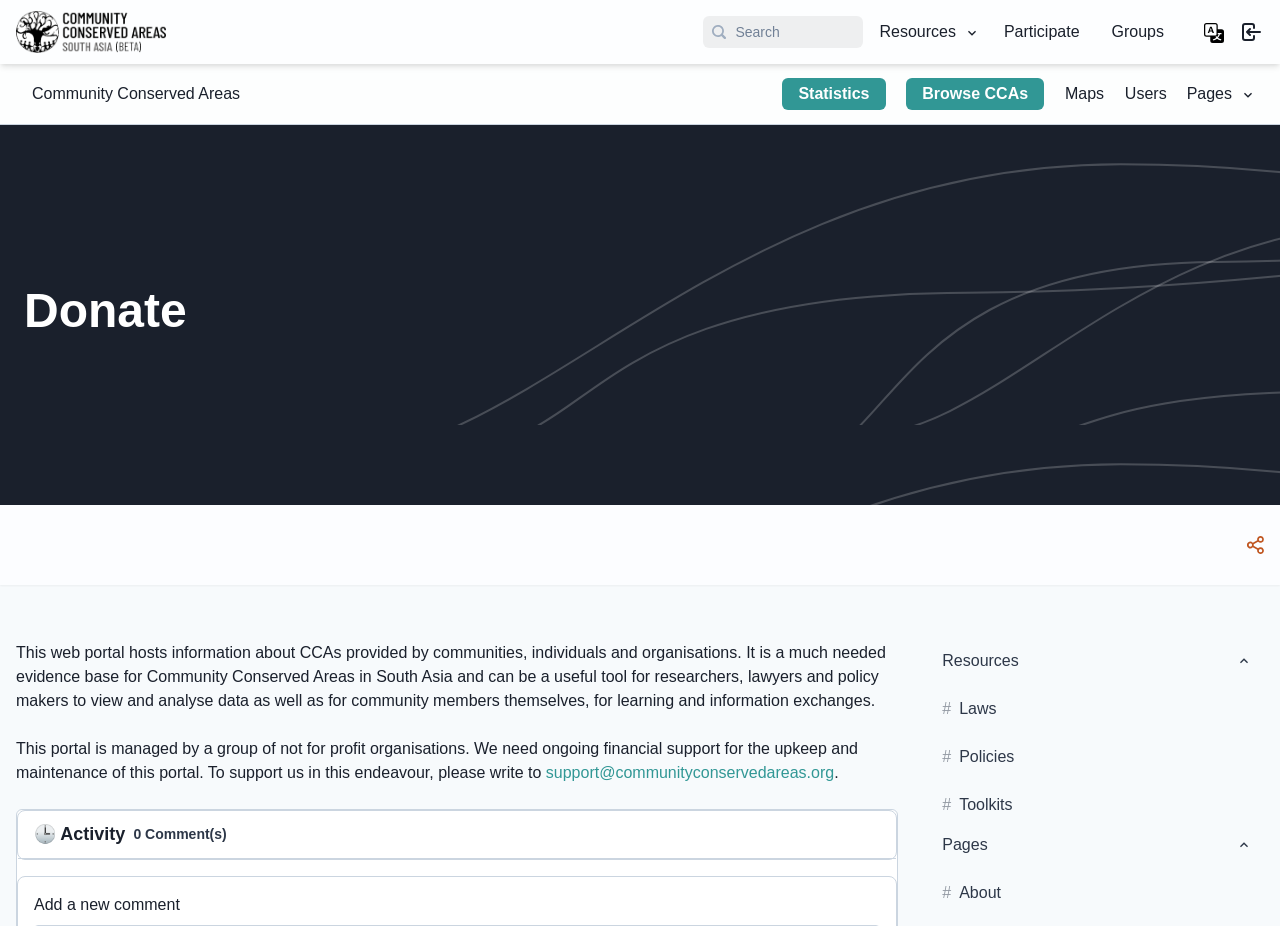What is the number of comments on this page?
Using the image as a reference, give an elaborate response to the question.

The webpage displays a text '0 Comment(s)' at the bottom, indicating that there are no comments on this page.